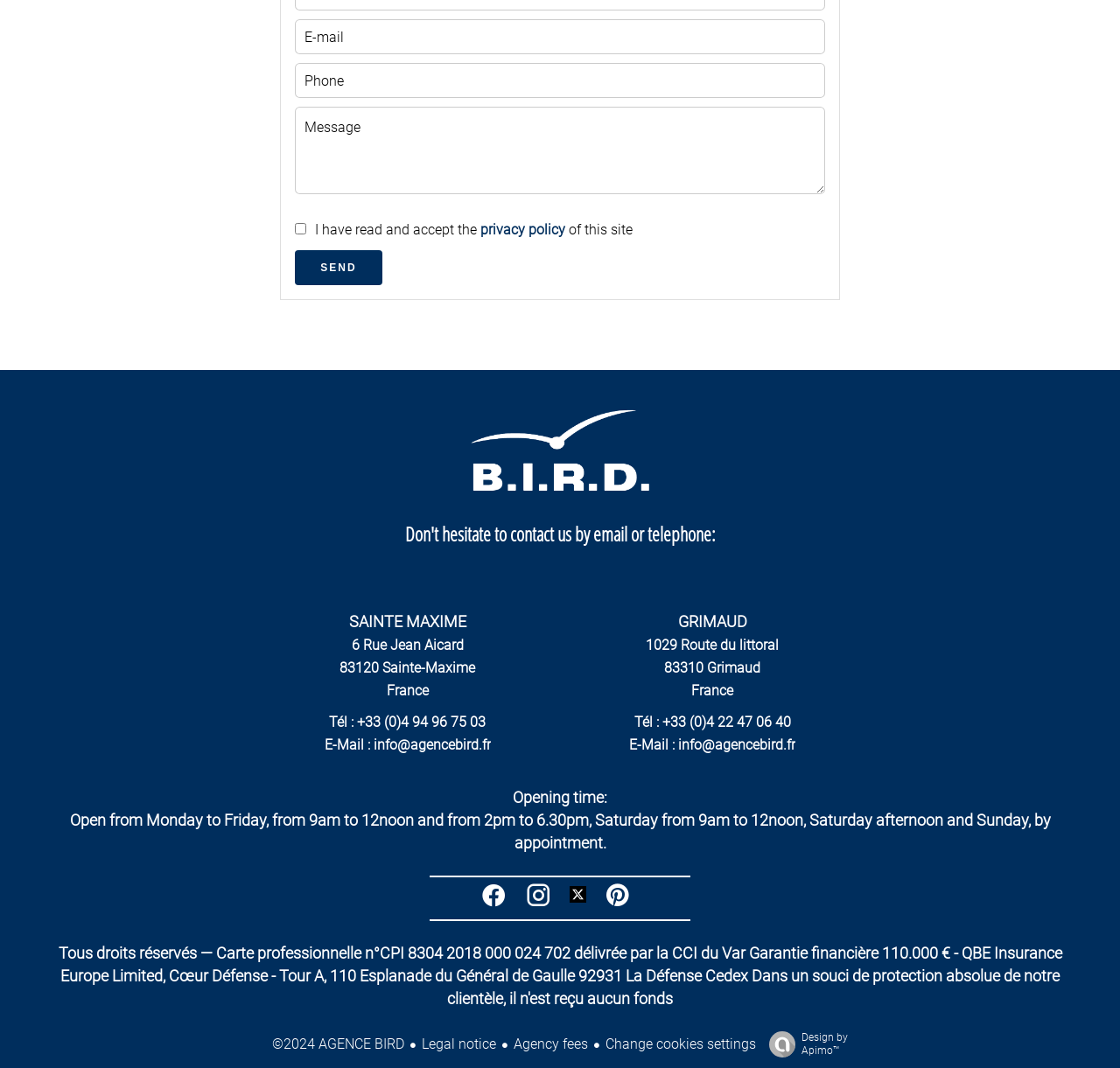Please identify the bounding box coordinates for the region that you need to click to follow this instruction: "Enter email".

[0.263, 0.018, 0.737, 0.051]